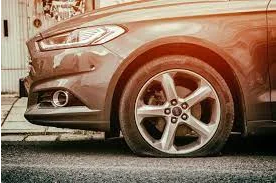Generate a detailed explanation of the scene depicted in the image.

The image depicts a close-up view of a car with a visibly flat tire, highlighting the tire's sidewall and the vehicle's wheel rim. The car is positioned on an urban street, surrounded by a backdrop that suggests a residential or commercial area. This visual representation underscores the topic of tubeless tires and their potential for blowouts, even though they are designed to be more resistant to such issues. Factors such as punctures from road hazards, overloading, underinflation, and age can contribute to tire failure, emphasizing the importance of regular maintenance and vigilance in tire care for safety on the road.